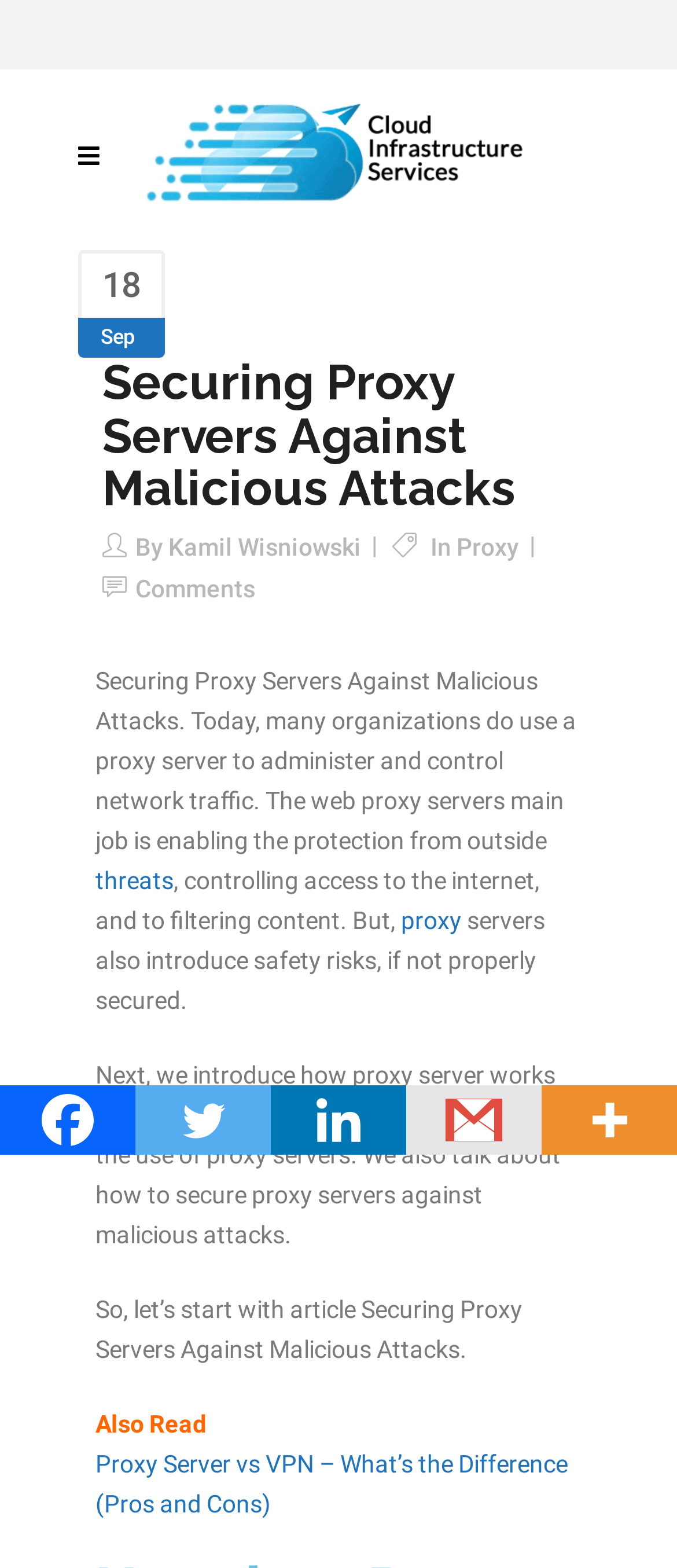What is the topic of the article?
Using the visual information, answer the question in a single word or phrase.

Securing Proxy Servers Against Malicious Attacks